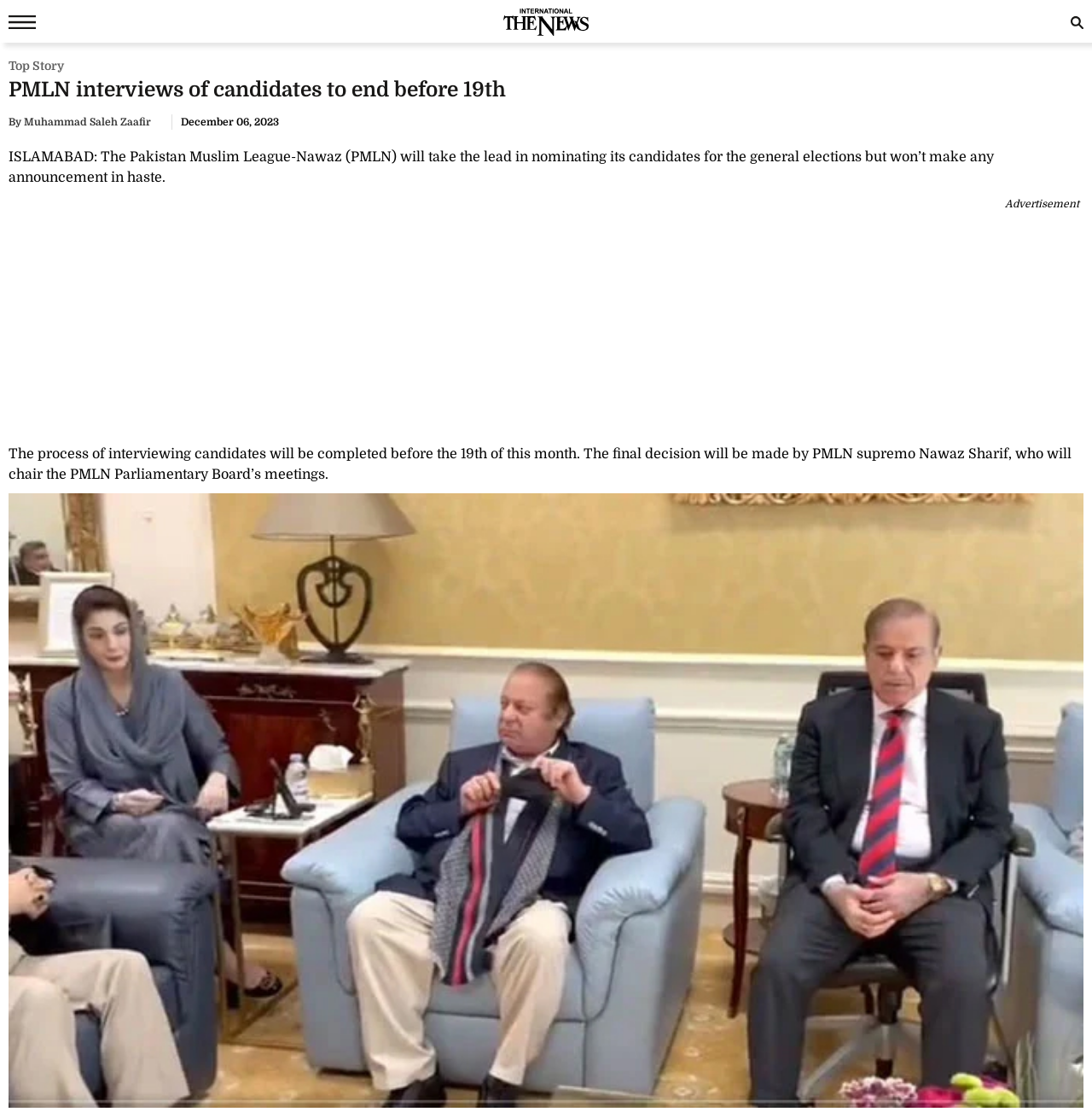Who are the people in the image?
Your answer should be a single word or phrase derived from the screenshot.

Maryam Nawaz, Nawaz Sharif, and Shehbaz Sharif